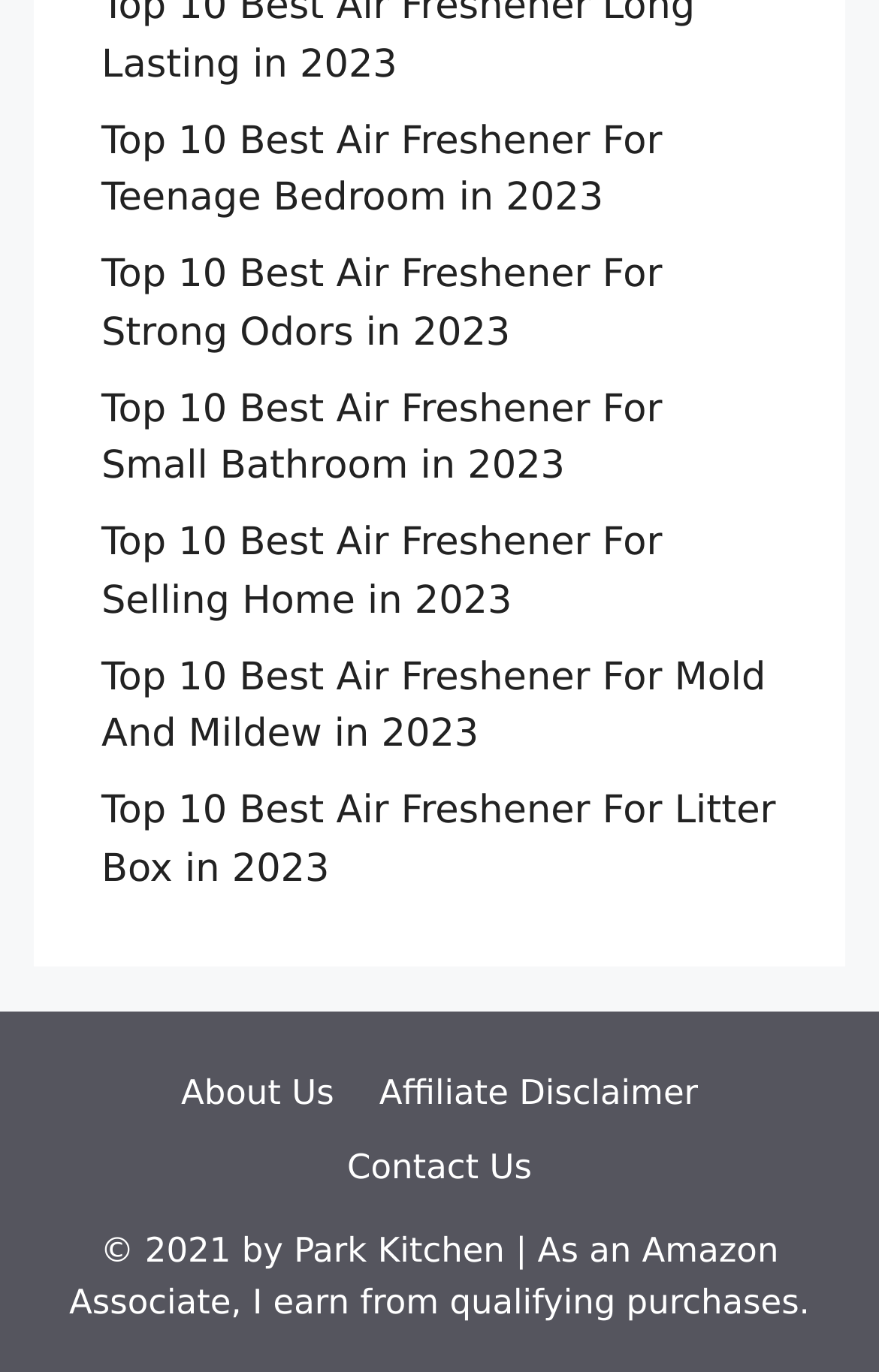By analyzing the image, answer the following question with a detailed response: How many links are there on the webpage?

There are 6 links at the top of the webpage, 3 links at the bottom, and 2 additional links within the complementary section, making a total of 11 links on the webpage.